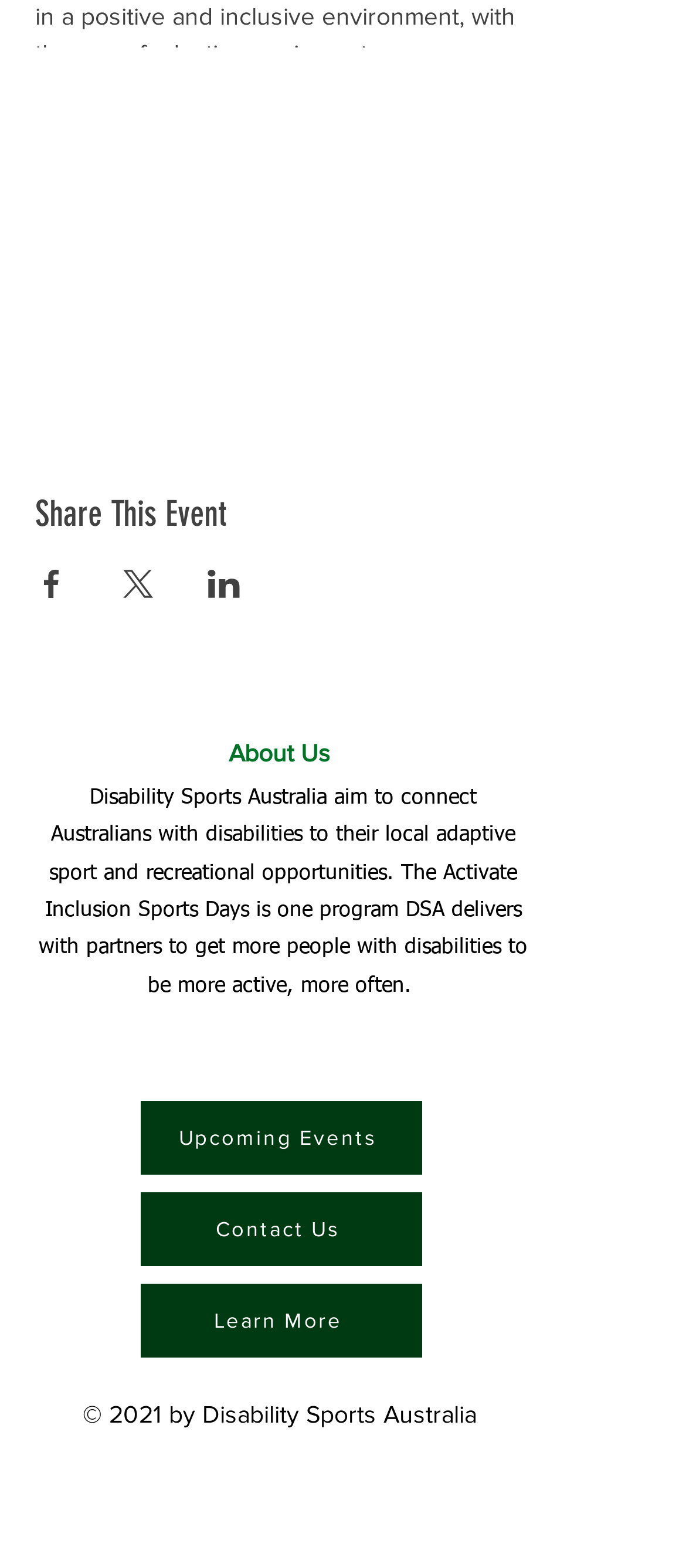Locate the bounding box of the UI element described by: "Nomination and Submission Guidelines" in the given webpage screenshot.

None